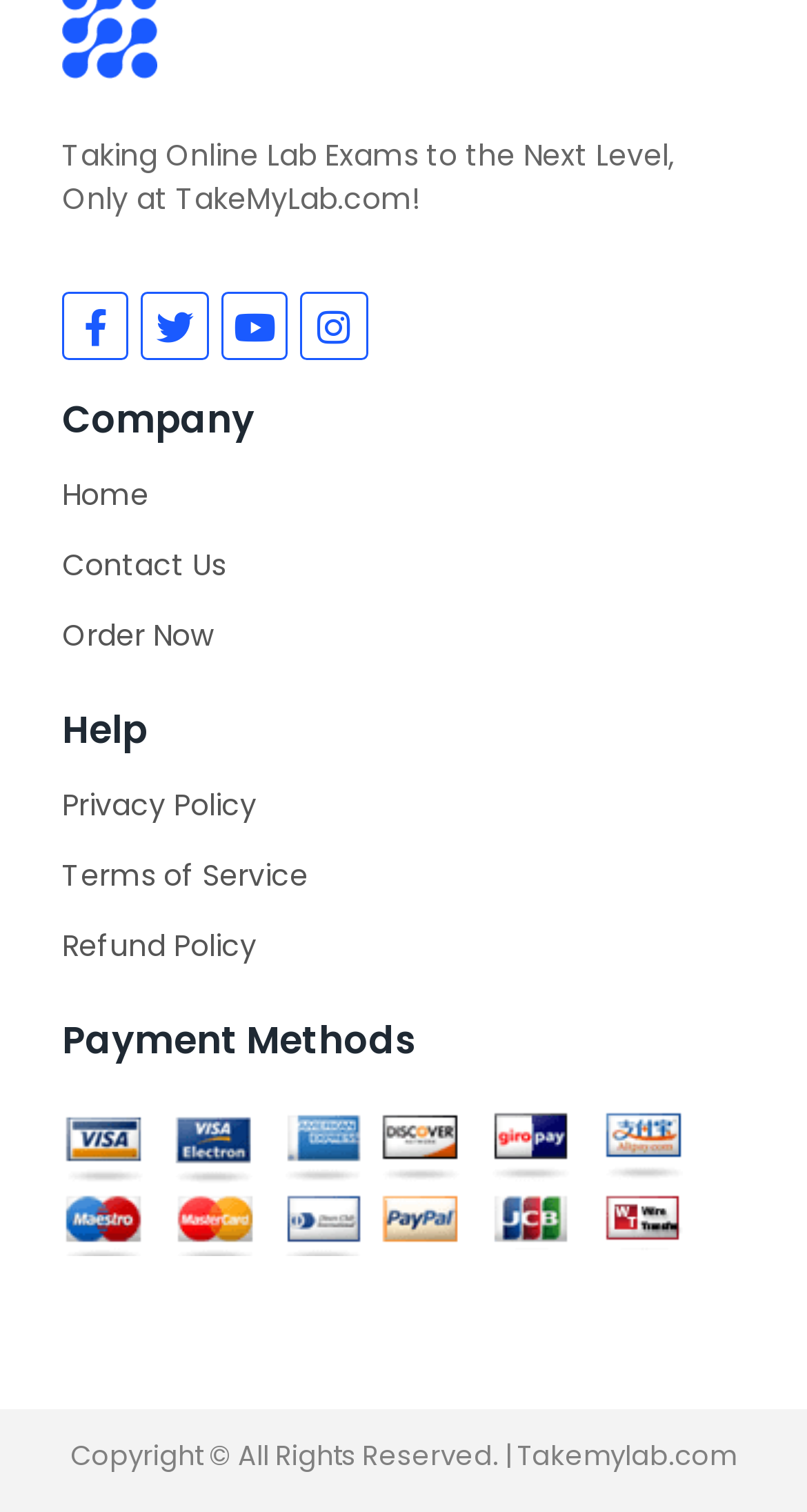Can you look at the image and give a comprehensive answer to the question:
What is the name of the company?

The name of the company can be found at the bottom of the webpage, in the copyright section, which states 'Copyright © All Rights Reserved. | Takemylab.com'.